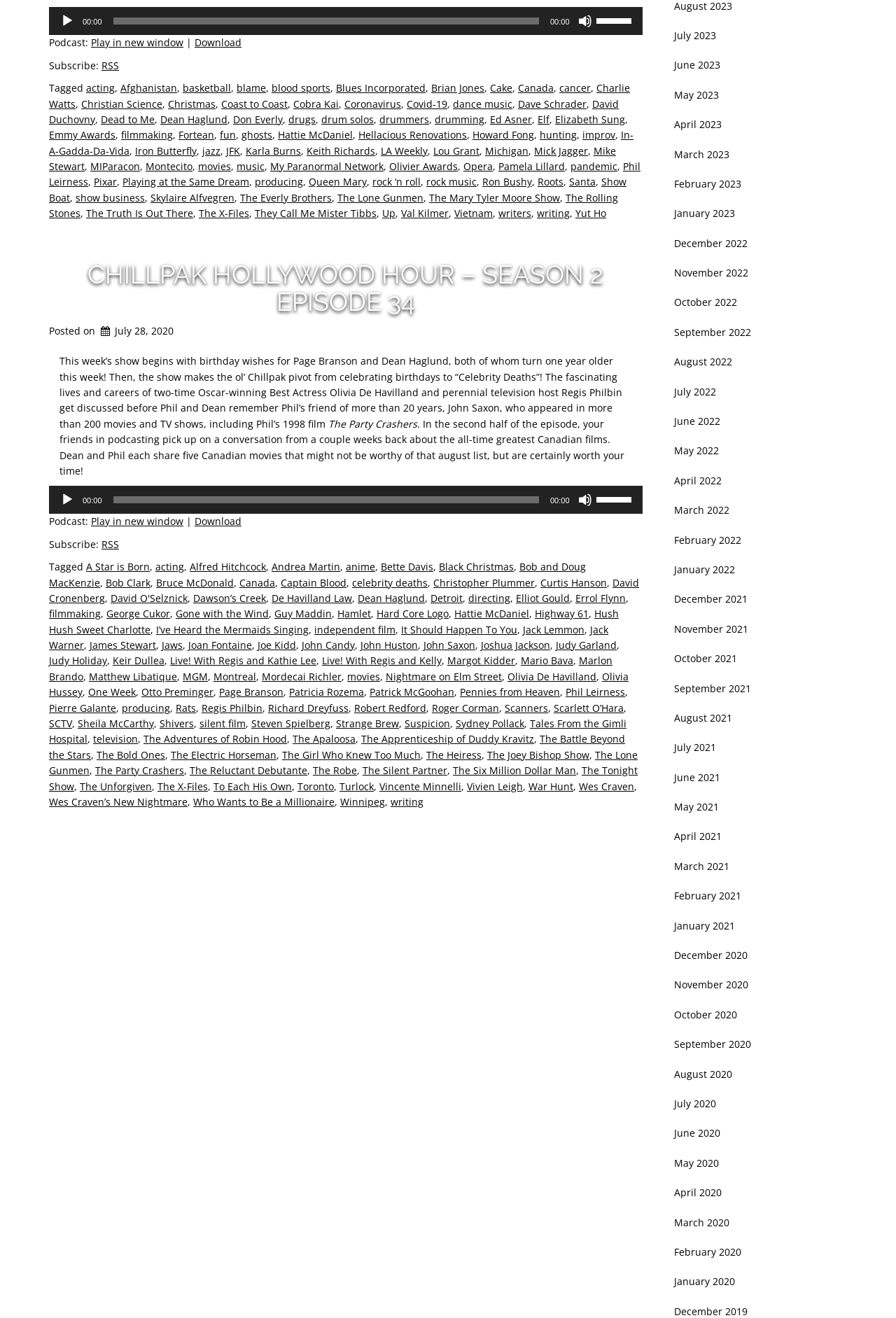Provide a brief response to the question below using one word or phrase:
How many buttons are in the audio player?

3